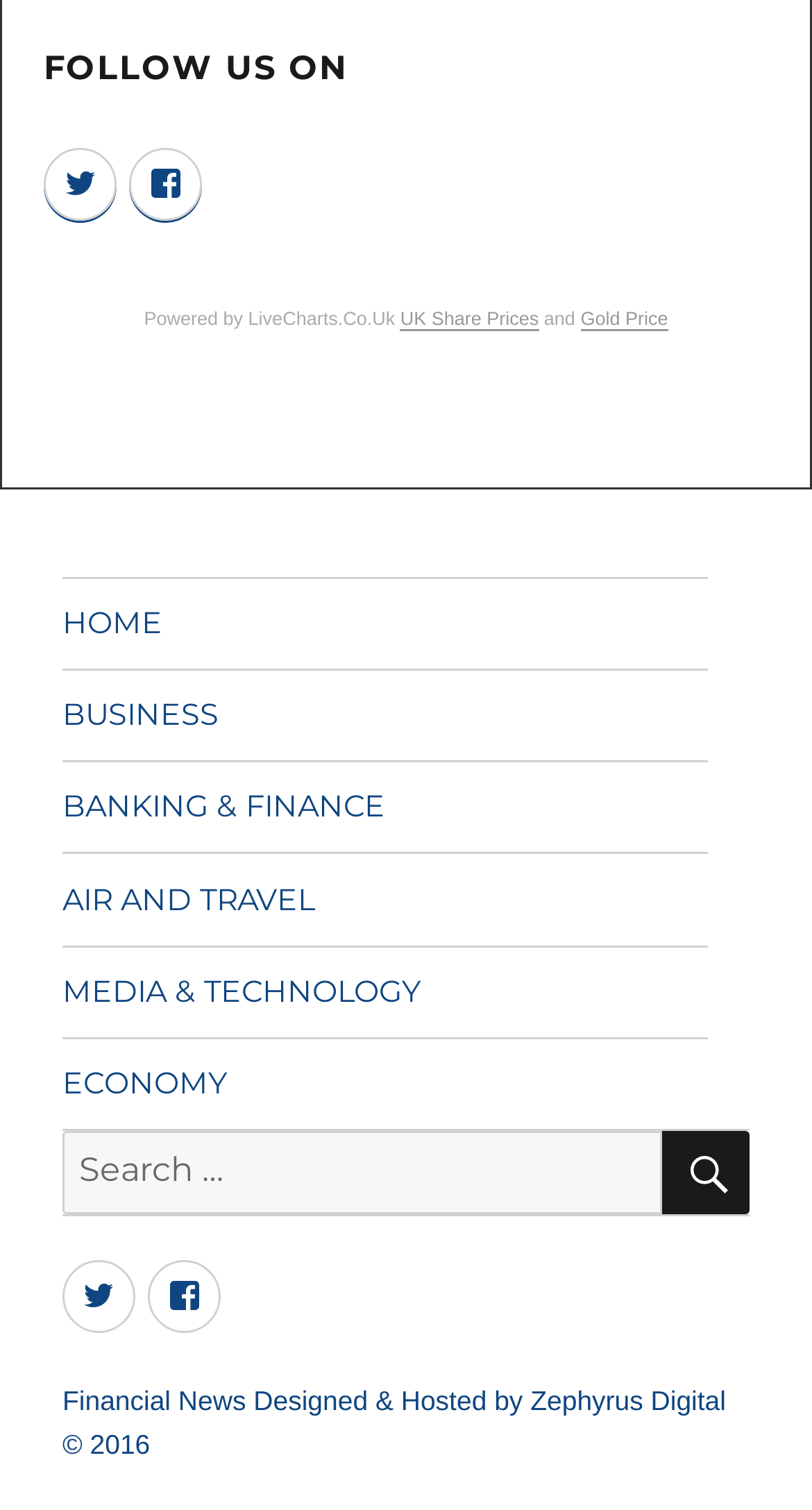Please identify the bounding box coordinates of the element I should click to complete this instruction: 'Follow us on Twitter'. The coordinates should be given as four float numbers between 0 and 1, like this: [left, top, right, bottom].

[0.054, 0.097, 0.144, 0.146]